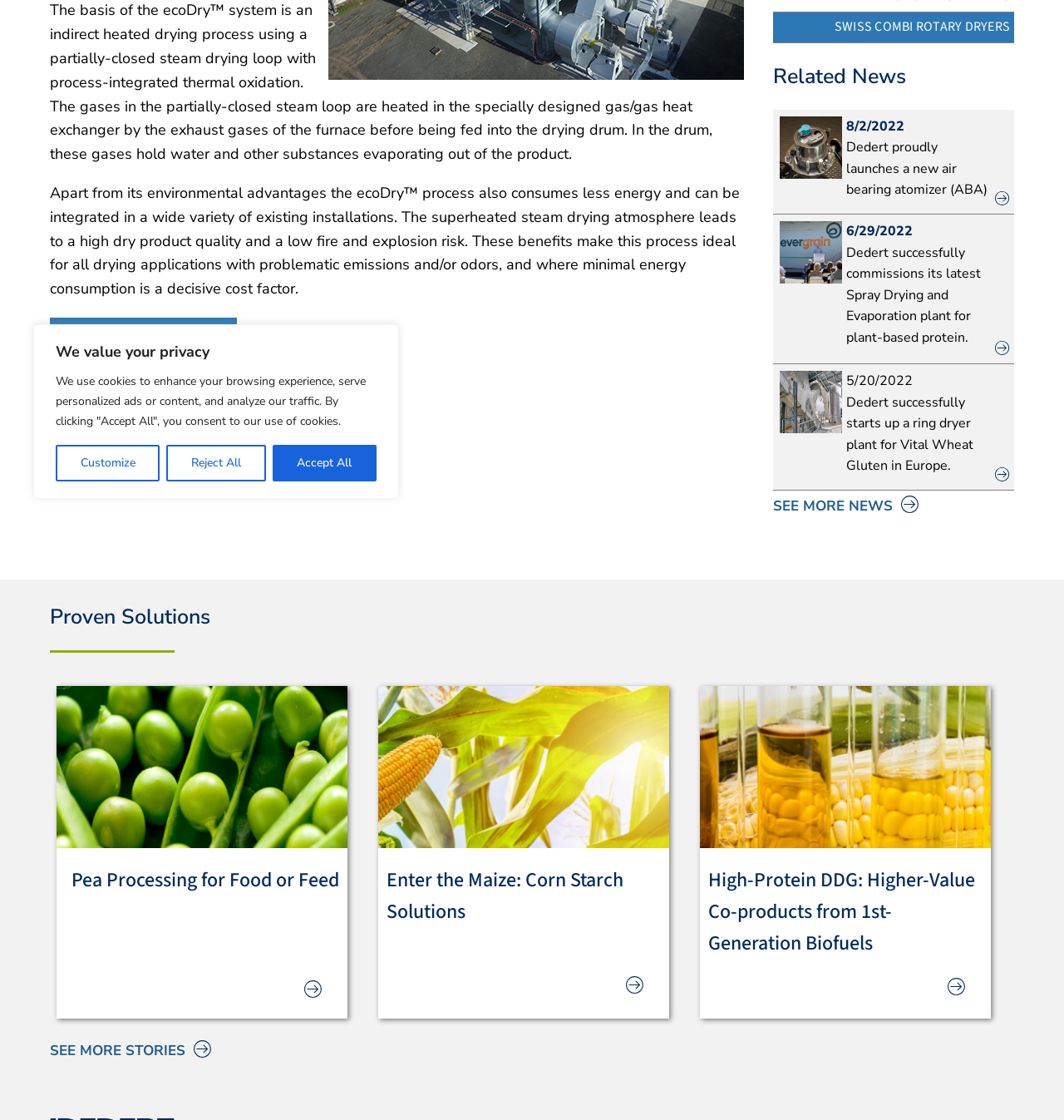Given the element description SEE MORE STORIES, predict the bounding box coordinates for the UI element in the webpage screenshot. The format should be (top-left x, top-left y, bottom-right x, bottom-right y), and the values should be between 0 and 1.

[0.047, 0.924, 0.199, 0.948]